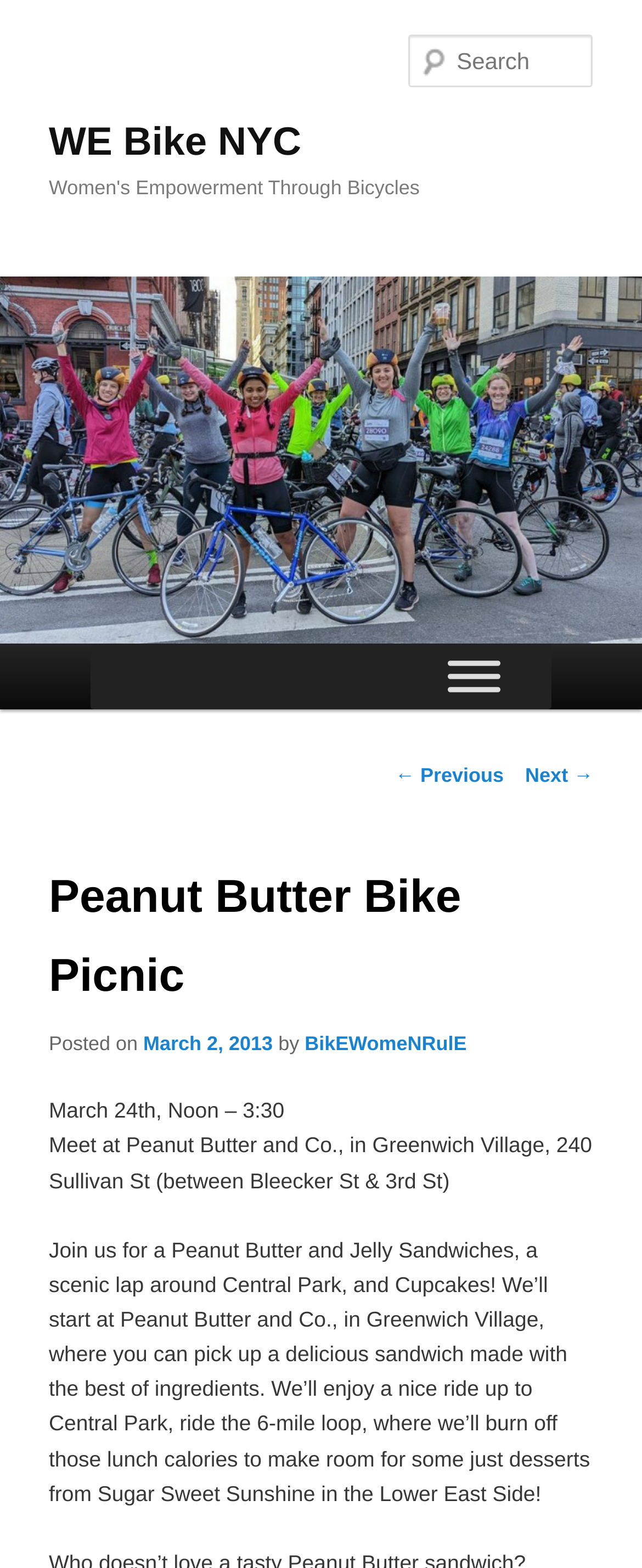Provide a brief response in the form of a single word or phrase:
Who is the author of the article?

BikEWomeNRulE